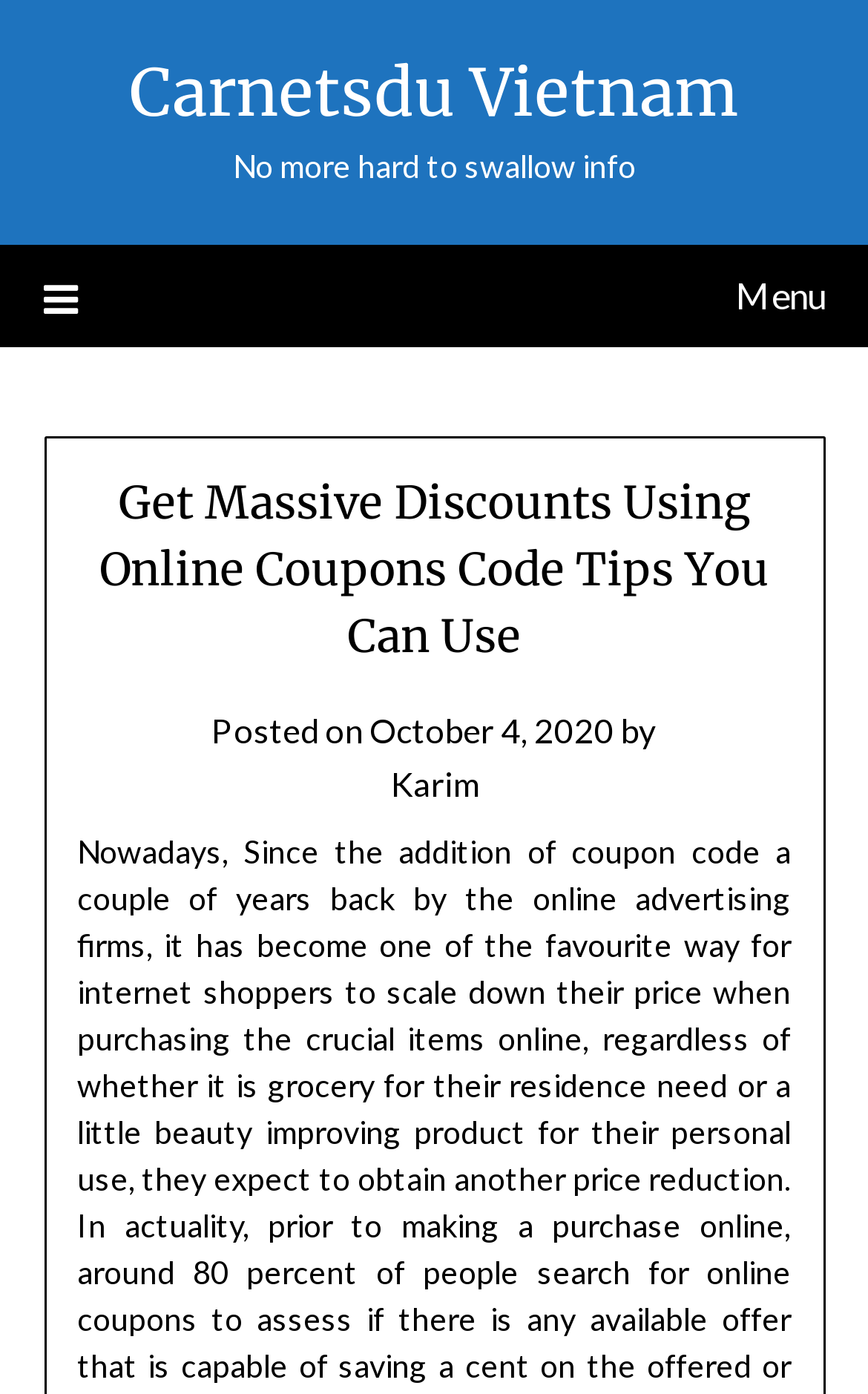Using the given element description, provide the bounding box coordinates (top-left x, top-left y, bottom-right x, bottom-right y) for the corresponding UI element in the screenshot: Karim

[0.45, 0.547, 0.55, 0.576]